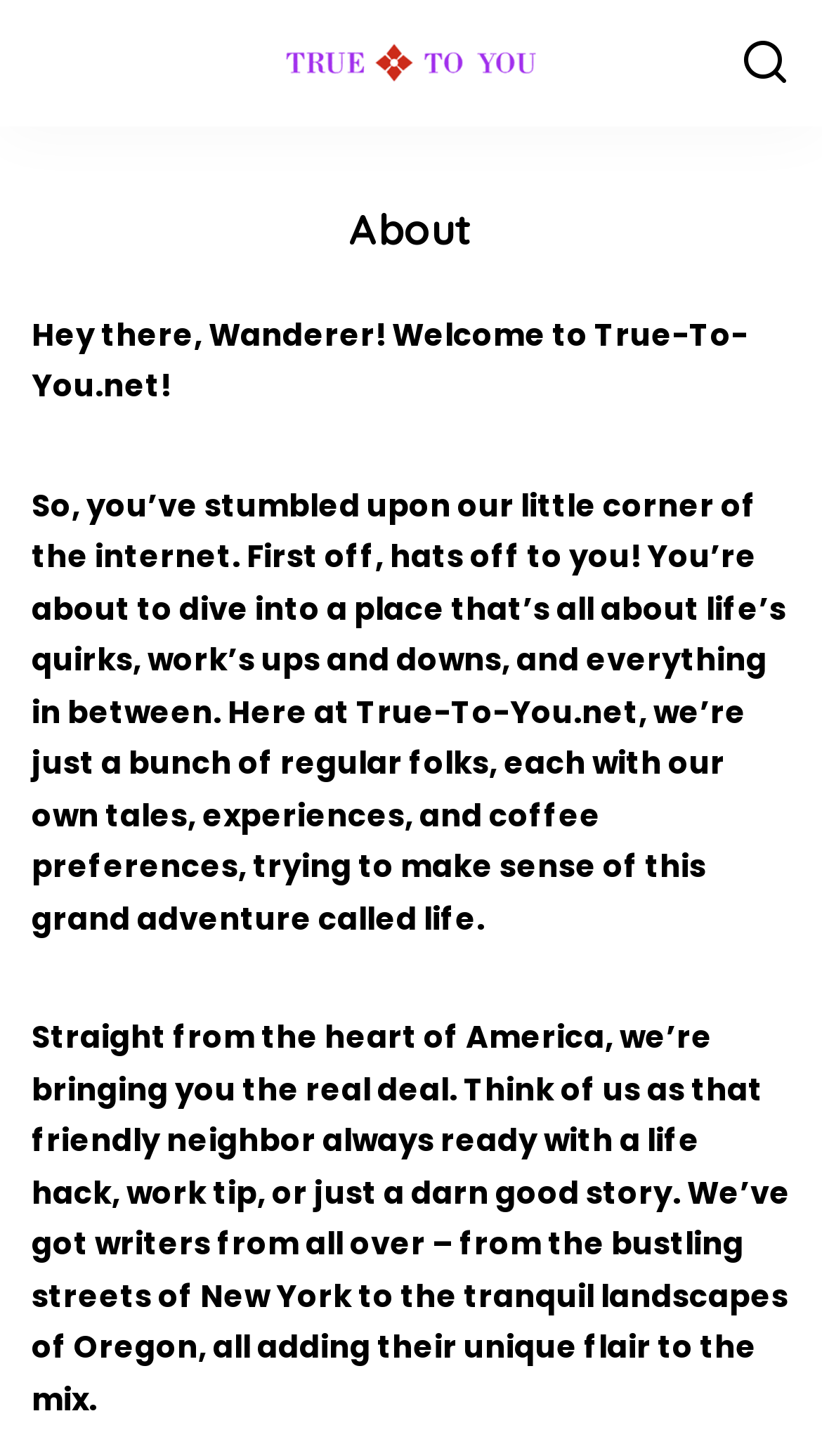Identify the bounding box coordinates for the UI element described as: "aria-label="Search" title="Search"". The coordinates should be provided as four floats between 0 and 1: [left, top, right, bottom].

[0.9, 0.0, 0.962, 0.087]